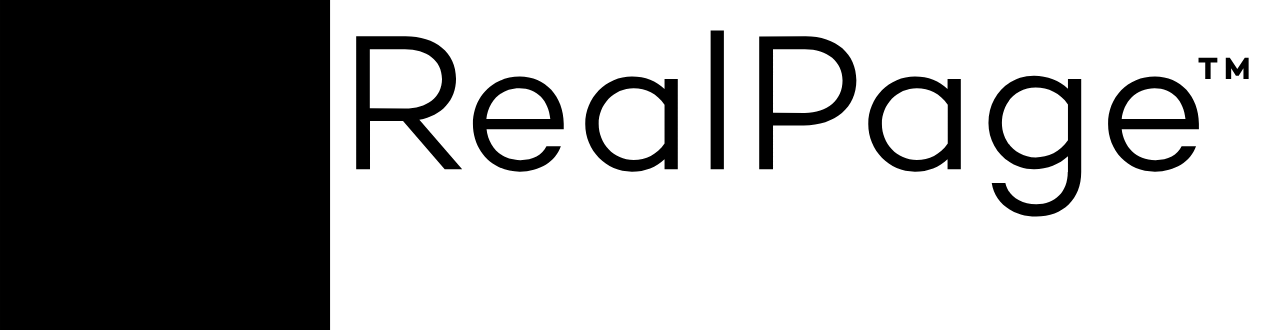Provide a one-word or short-phrase answer to the question:
What sector does RealPage specialize in?

Real estate